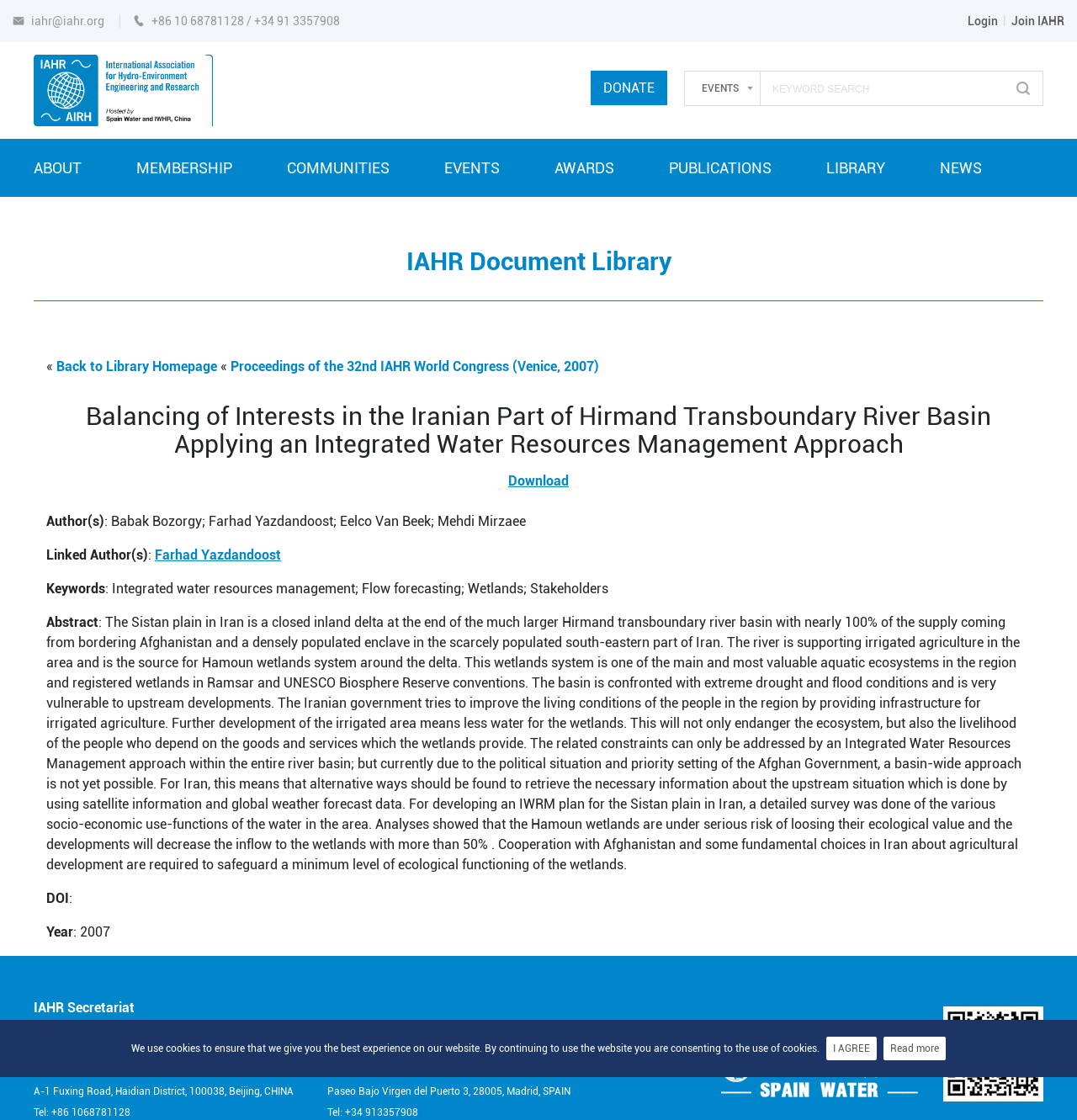Who are the authors of the document?
Based on the image, respond with a single word or phrase.

Babak Bozorgy; Farhad Yazdandoost; Eelco Van Beek; Mehdi Mirzaee